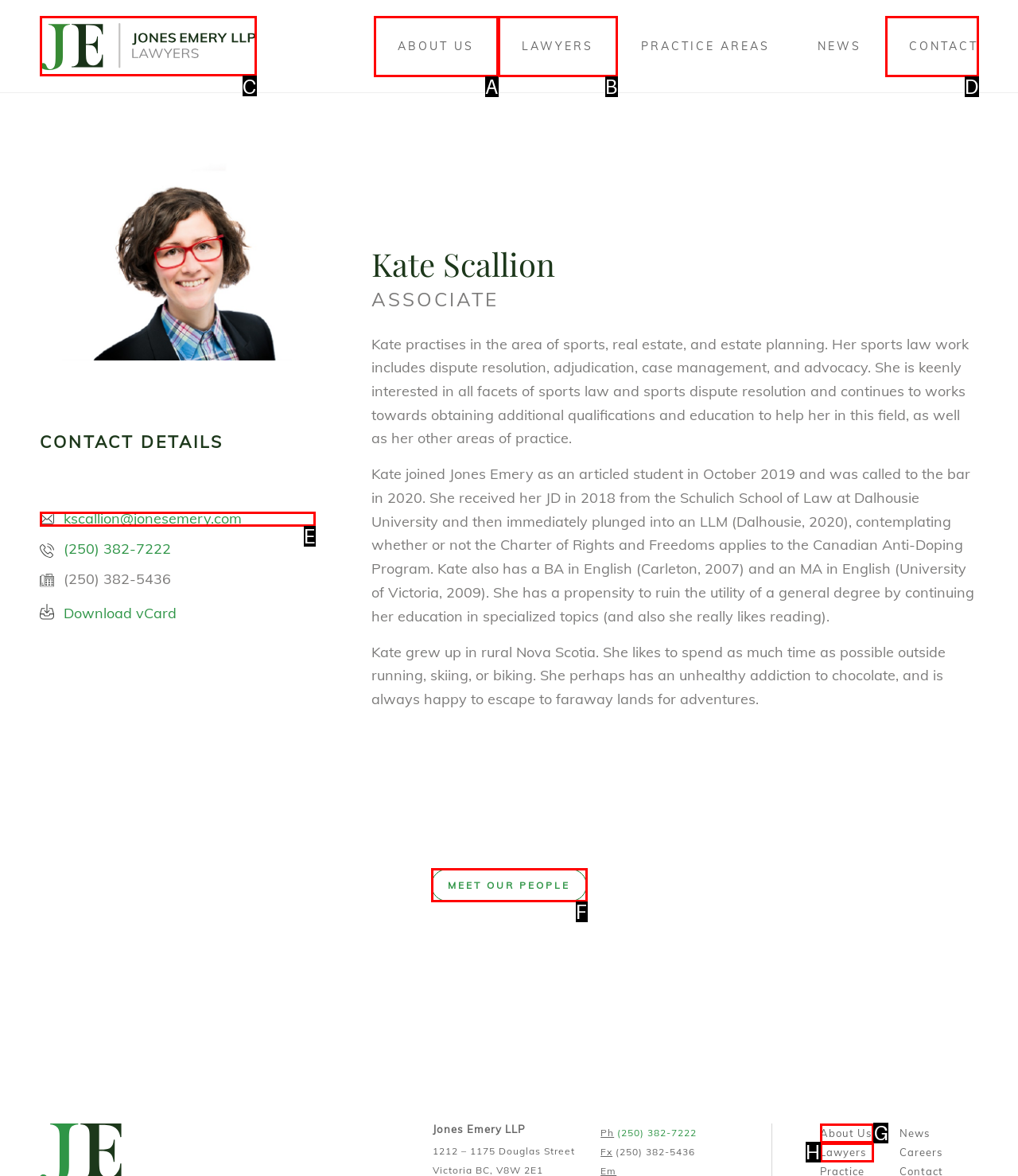Which HTML element should be clicked to complete the task: View the privacy policy? Answer with the letter of the corresponding option.

None